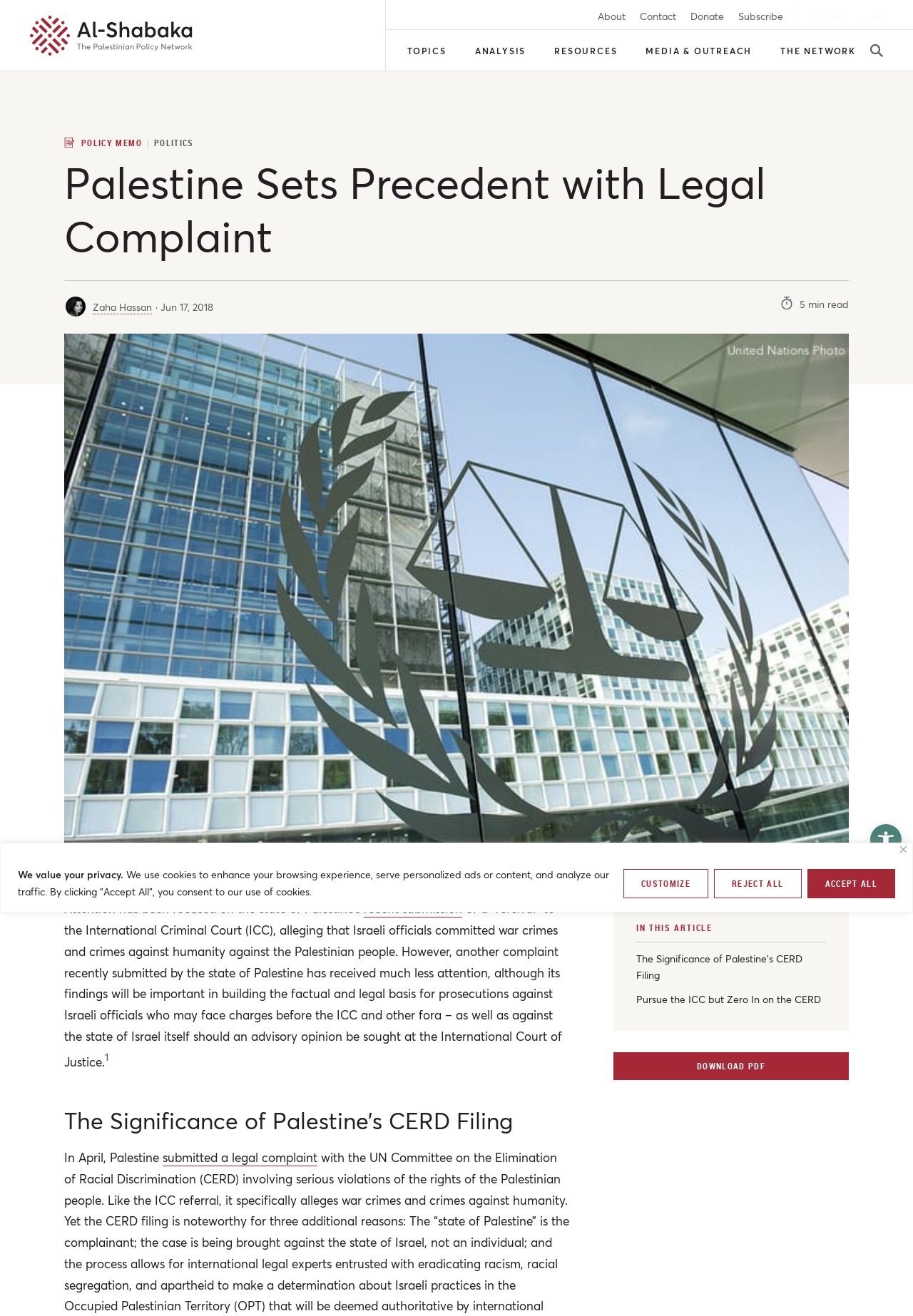Could you identify the text that serves as the heading for this webpage?

Palestine Sets Precedent with Legal Complaint